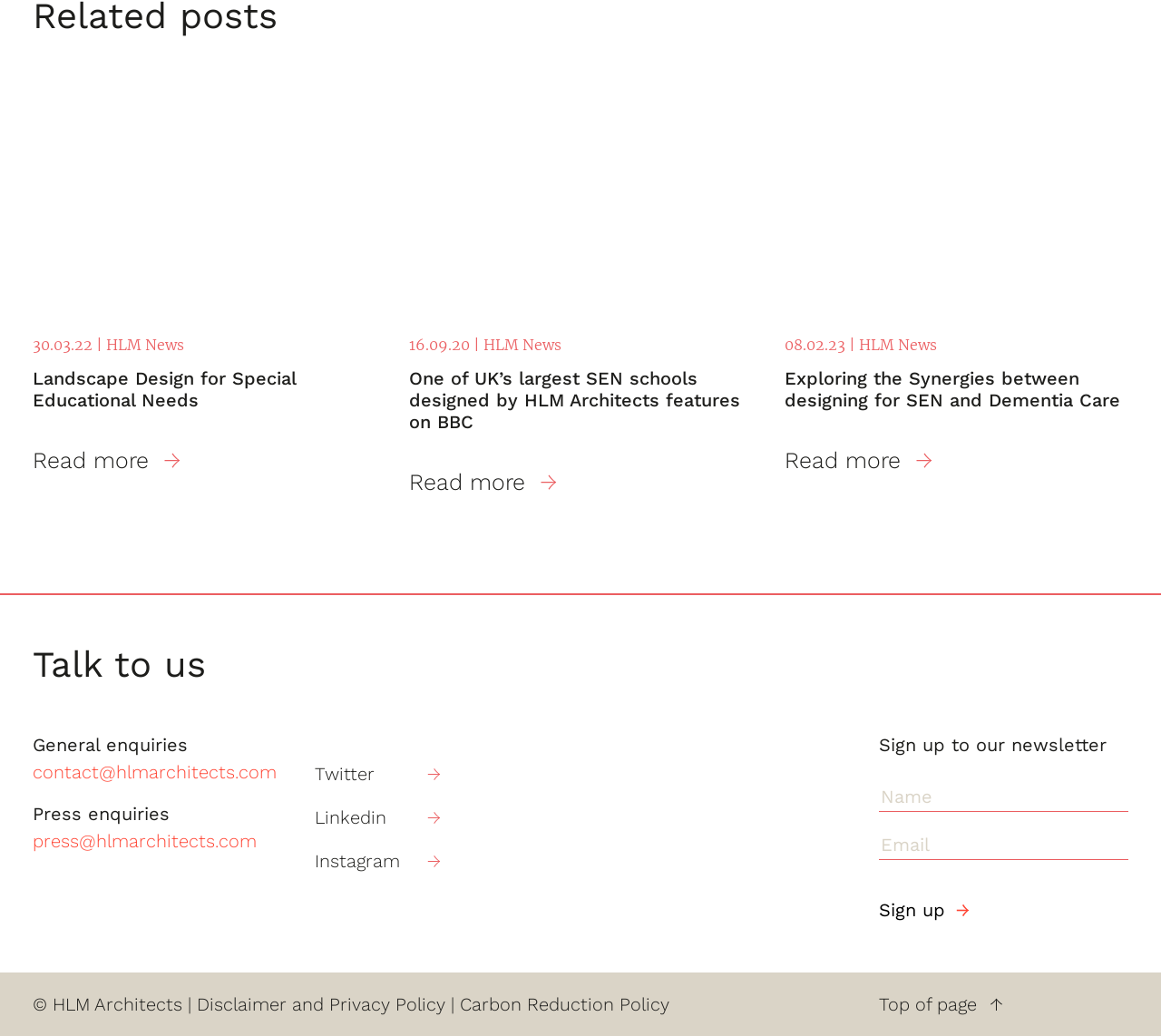Review the image closely and give a comprehensive answer to the question: What is the name of the architects designing the SEN facility?

The answer can be found in the first link element with the text 'Penarth Learning Community SEN facility designed by HLM Architects'. This link is located in the top-left section of the webpage, and it mentions the name of the architects designing the SEN facility.